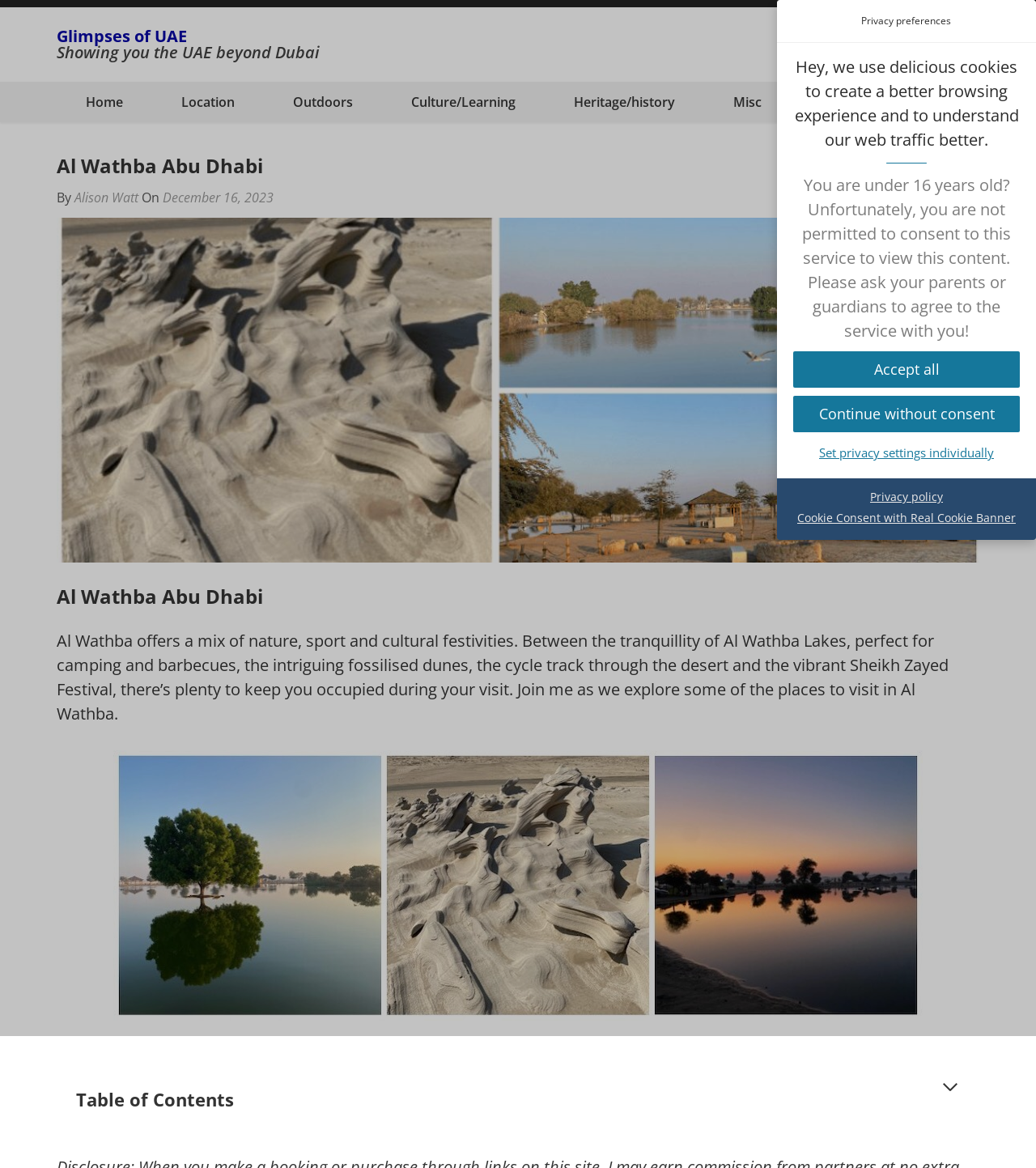Please locate the clickable area by providing the bounding box coordinates to follow this instruction: "View privacy policy".

[0.836, 0.419, 0.914, 0.432]